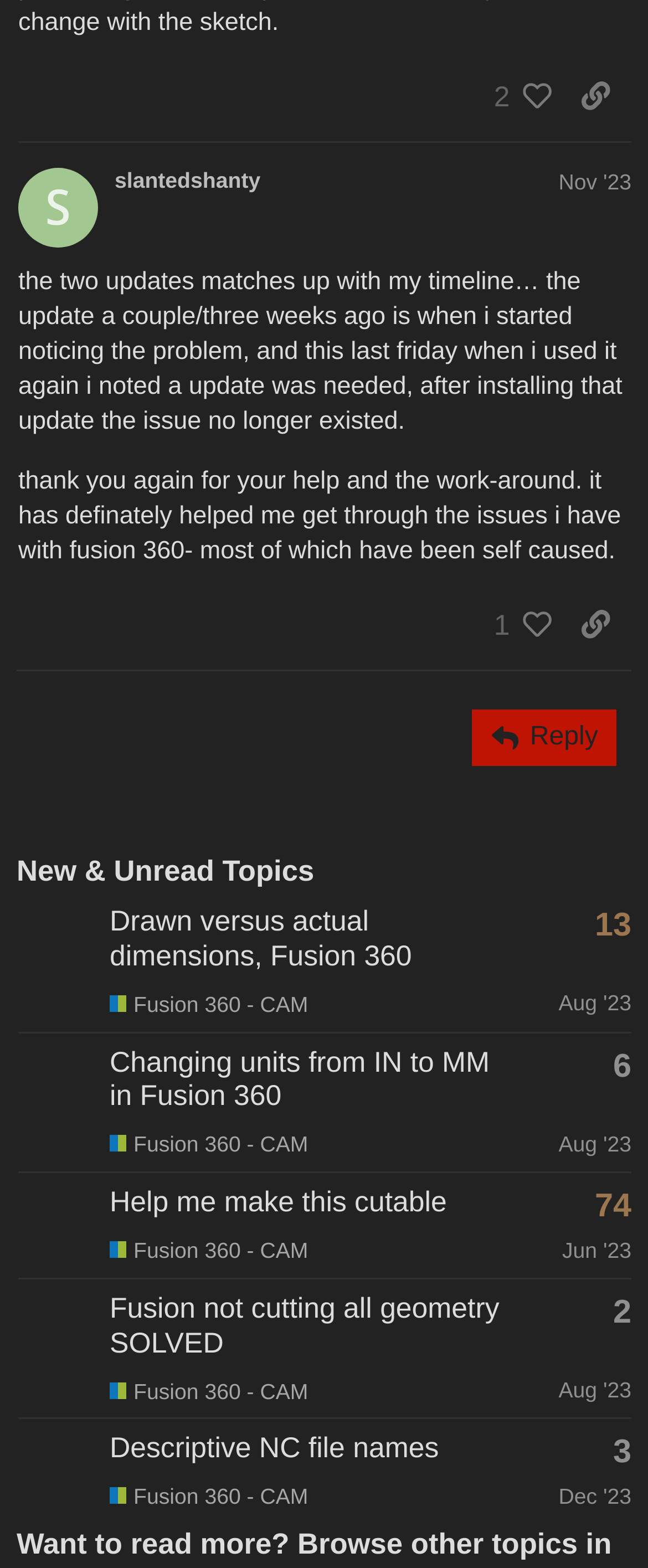Given the element description "Jun '23" in the screenshot, predict the bounding box coordinates of that UI element.

[0.868, 0.788, 0.974, 0.804]